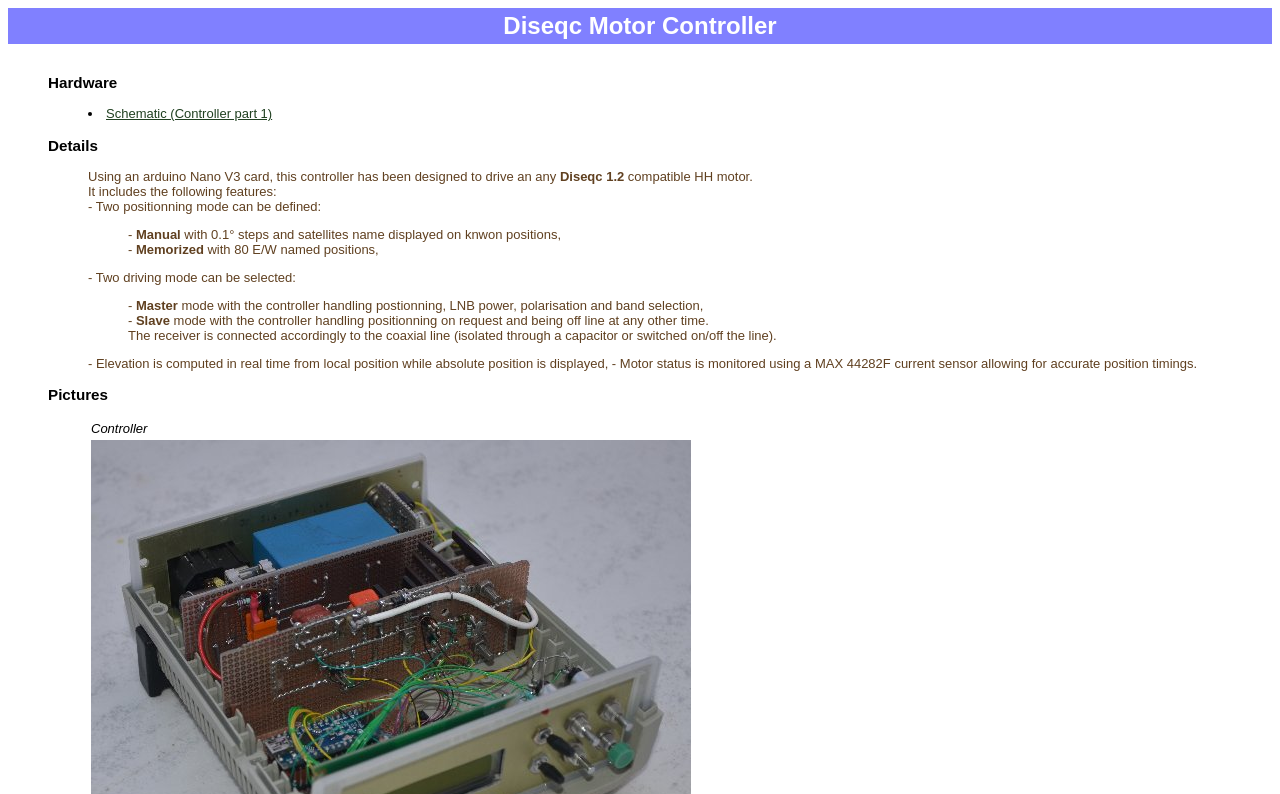How many named positions can be memorized in the controller?
Answer the question with just one word or phrase using the image.

80 E/W